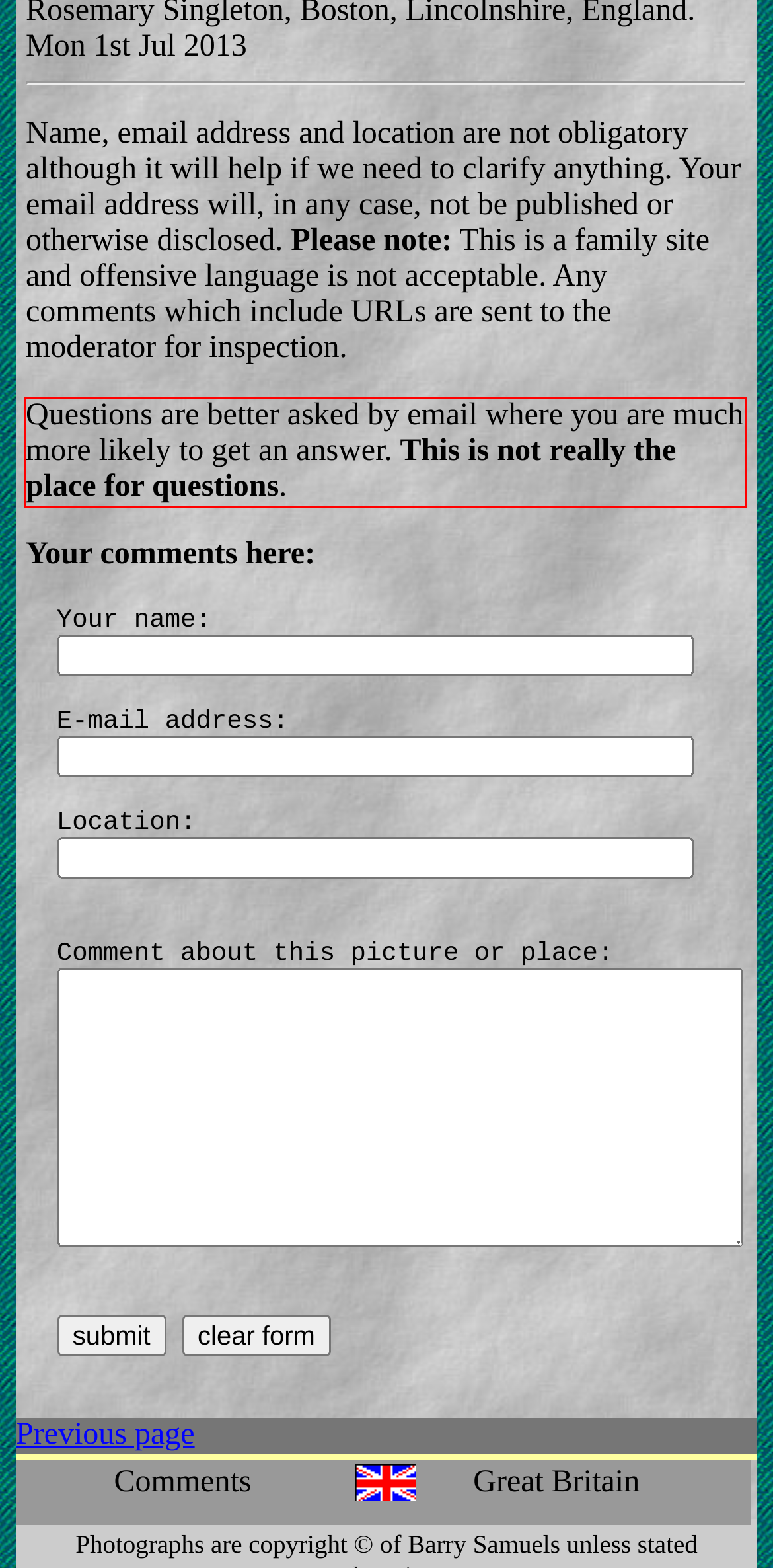Using the provided webpage screenshot, identify and read the text within the red rectangle bounding box.

Questions are better asked by email where you are much more likely to get an answer. This is not really the place for questions.